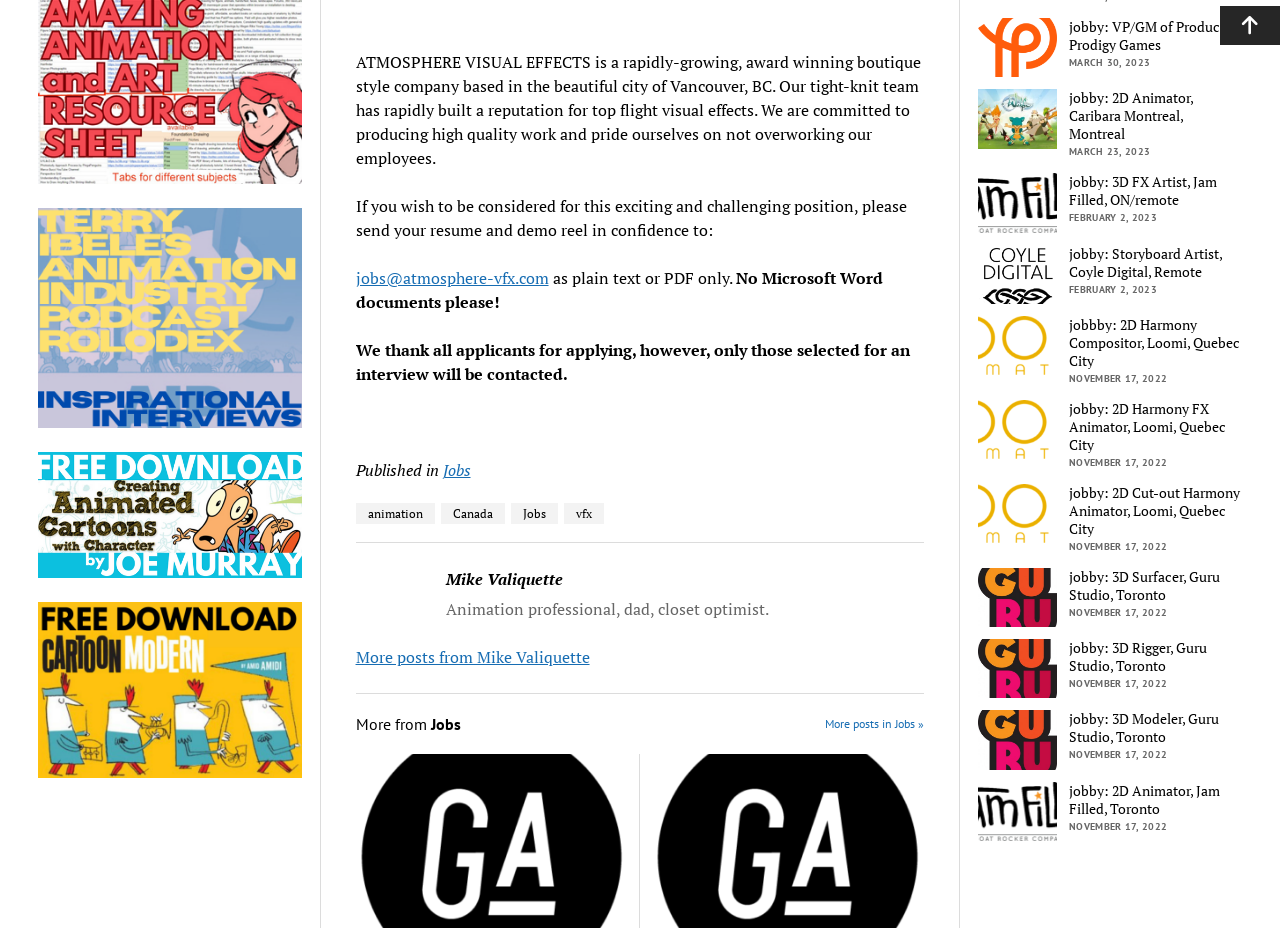Can you find the bounding box coordinates for the element that needs to be clicked to execute this instruction: "Visit Accenture Home"? The coordinates should be given as four float numbers between 0 and 1, i.e., [left, top, right, bottom].

None